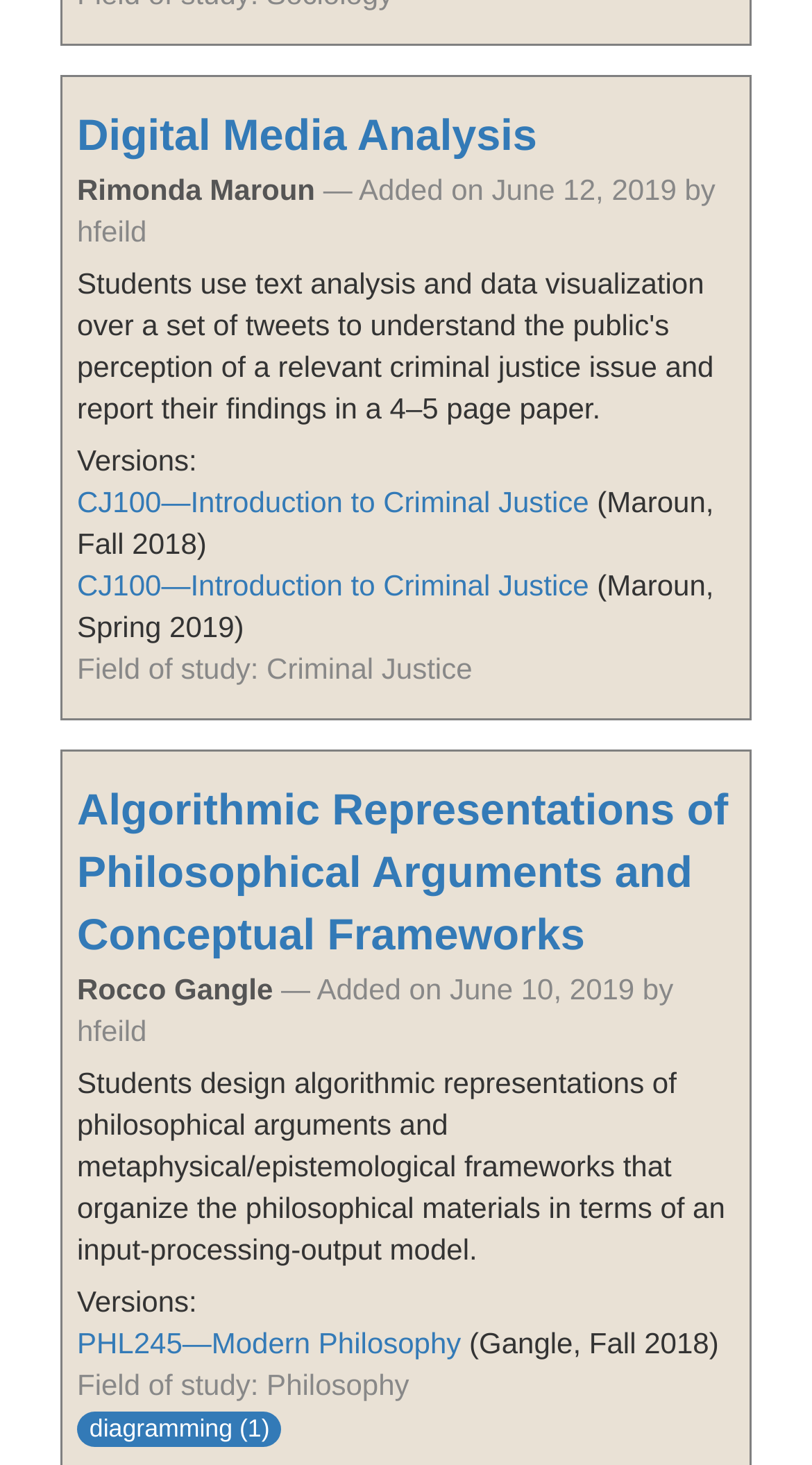What is the topic of the resource added by Rimonda Maroun?
Answer the question with a detailed explanation, including all necessary information.

I found the link 'CJ100—Introduction to Criminal Justice' and then looked for the author associated with it, which is Rimonda Maroun, indicating that the topic of the resource added by Rimonda Maroun is Criminal Justice.